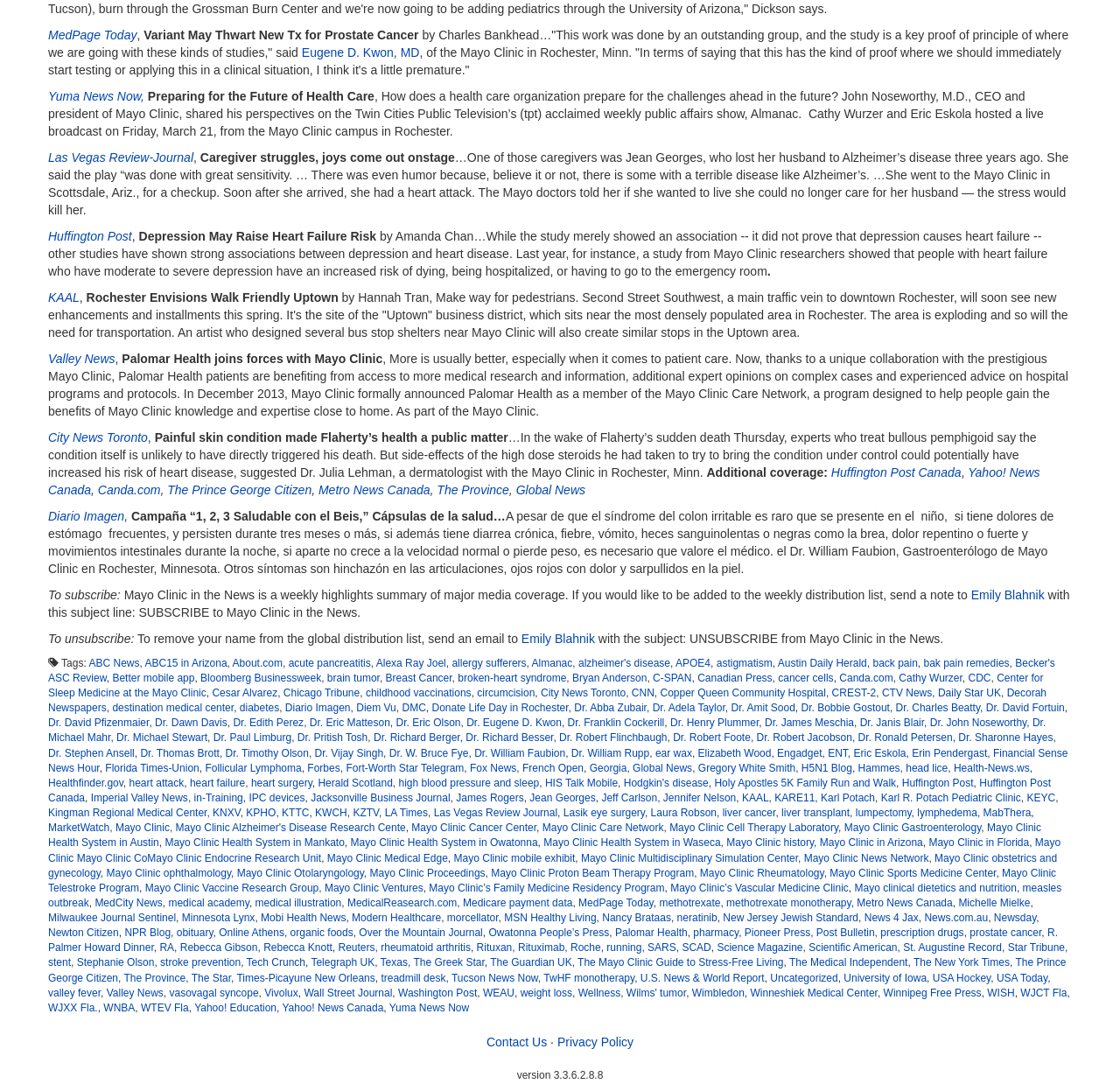Identify the bounding box for the UI element specified in this description: "Healthfinder.gov". The coordinates must be four float numbers between 0 and 1, formatted as [left, top, right, bottom].

[0.043, 0.717, 0.11, 0.728]